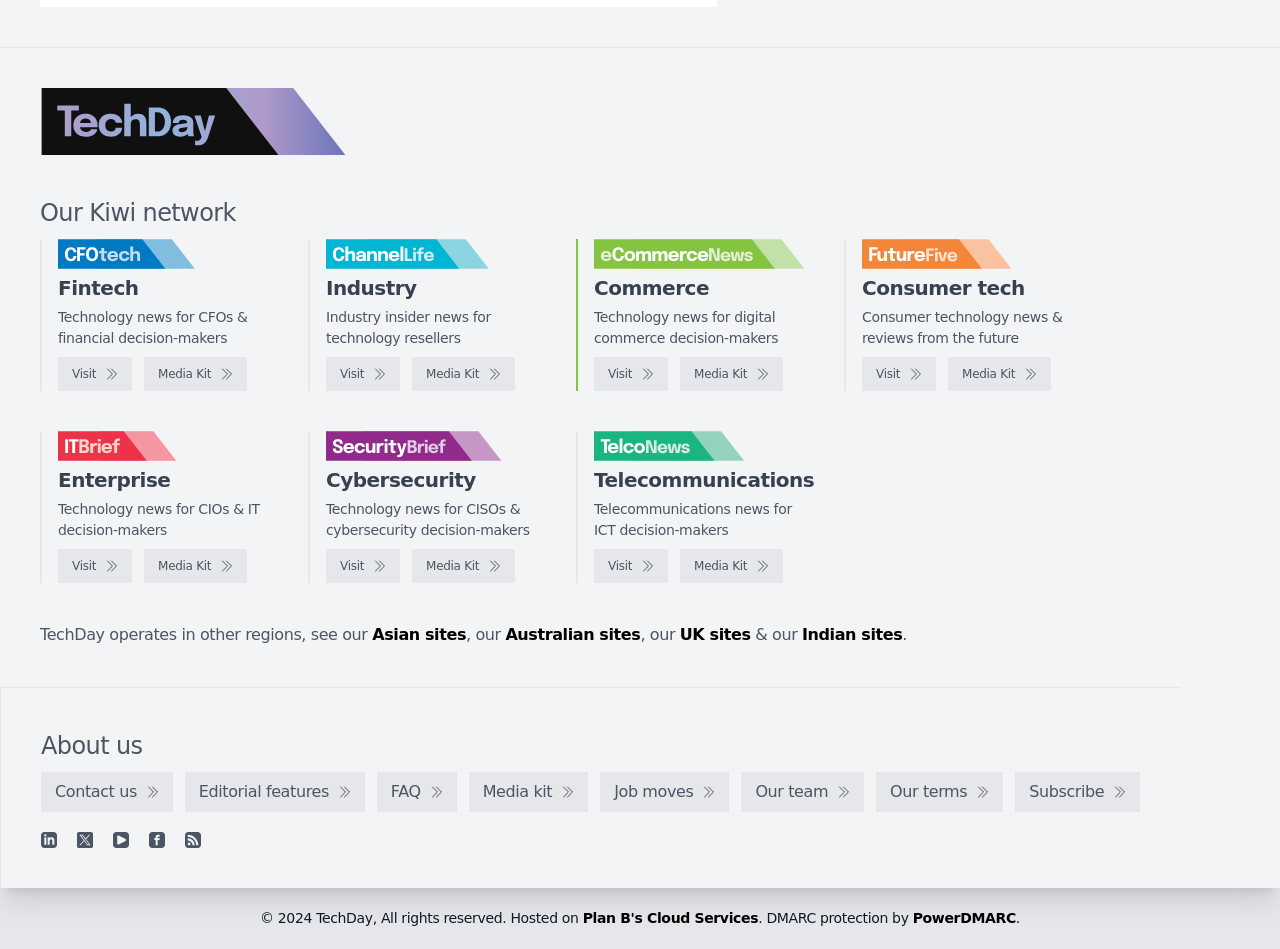Please provide the bounding box coordinates for the element that needs to be clicked to perform the following instruction: "Check Media Kit". The coordinates should be given as four float numbers between 0 and 1, i.e., [left, top, right, bottom].

[0.113, 0.376, 0.193, 0.412]